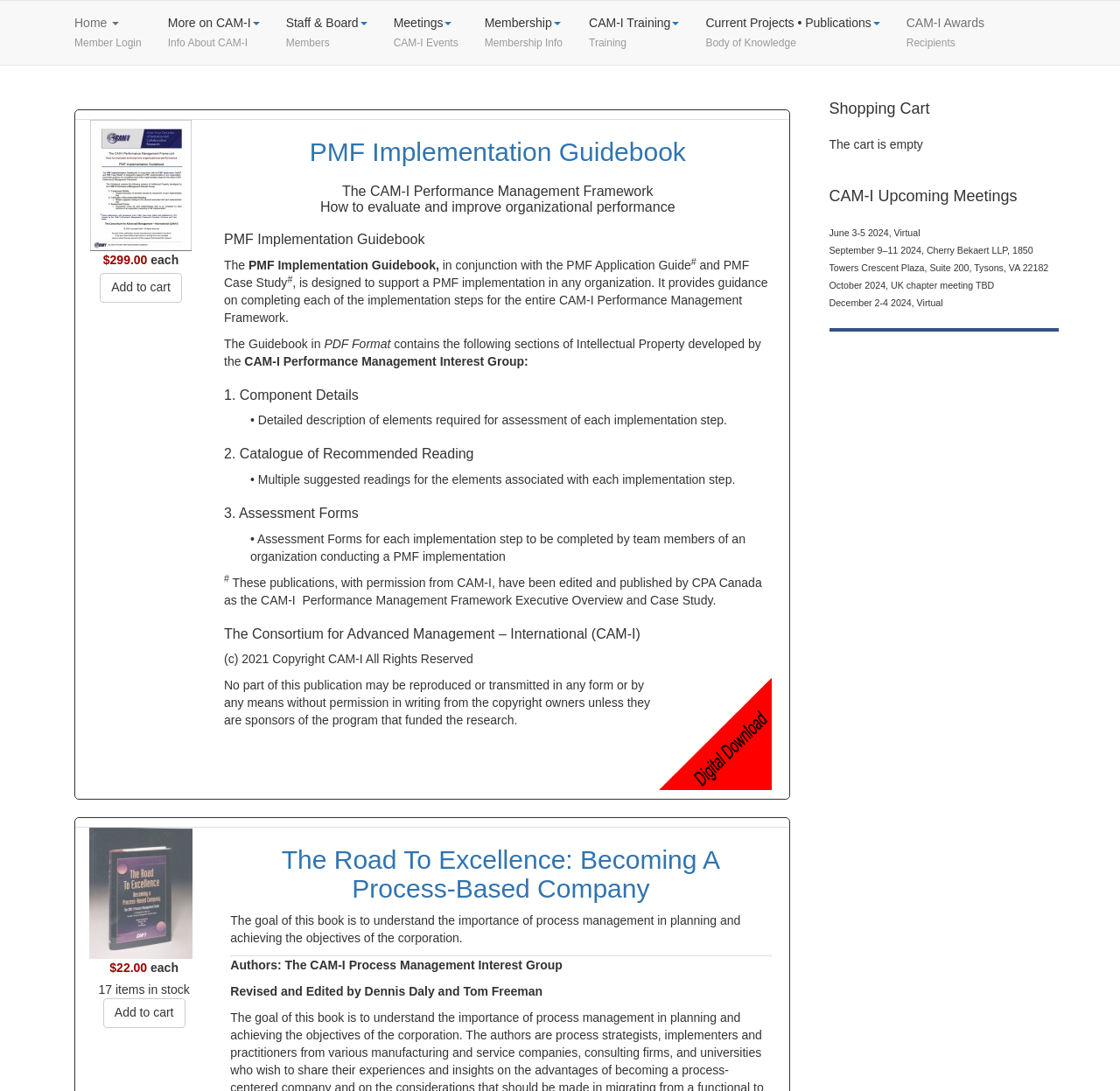Please respond in a single word or phrase: 
What is the date of the virtual meeting?

June 3-5 2024